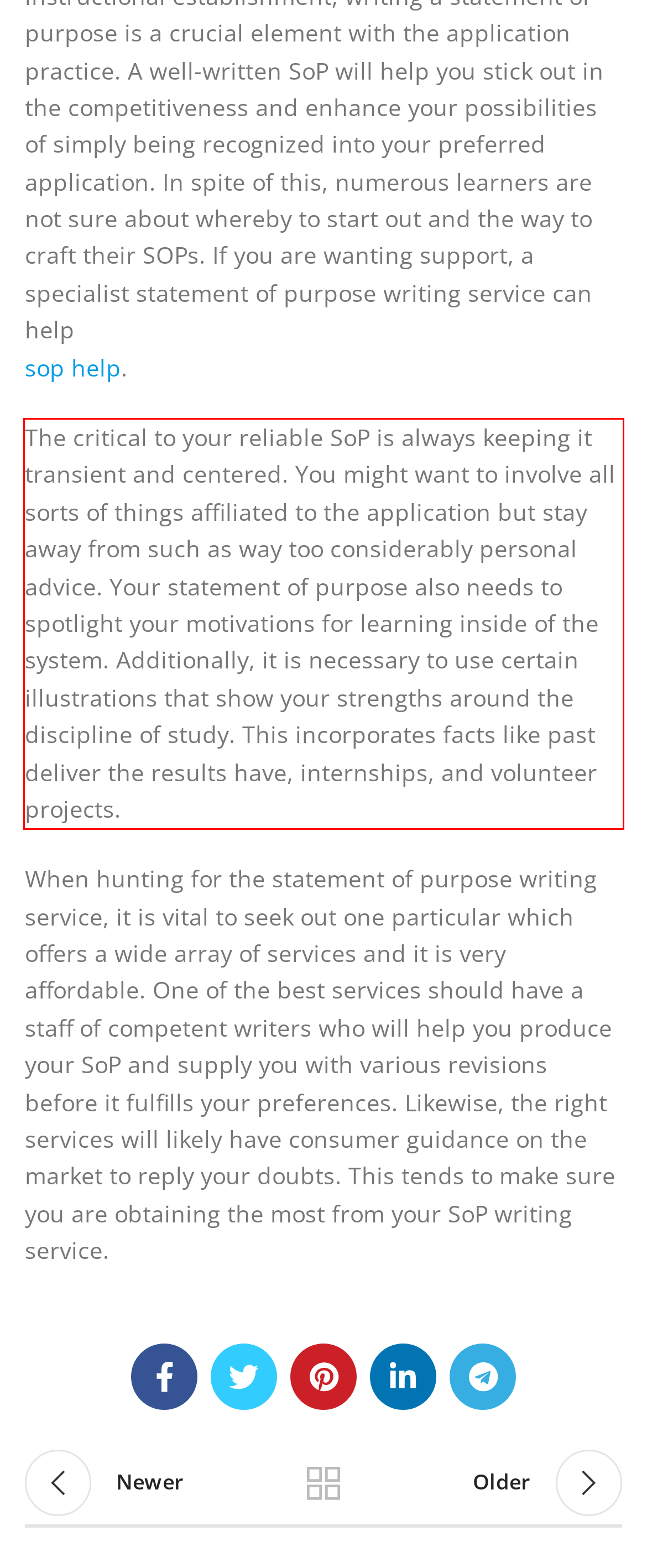Examine the screenshot of the webpage, locate the red bounding box, and generate the text contained within it.

The critical to your reliable SoP is always keeping it transient and centered. You might want to involve all sorts of things affiliated to the application but stay away from such as way too considerably personal advice. Your statement of purpose also needs to spotlight your motivations for learning inside of the system. Additionally, it is necessary to use certain illustrations that show your strengths around the discipline of study. This incorporates facts like past deliver the results have, internships, and volunteer projects.